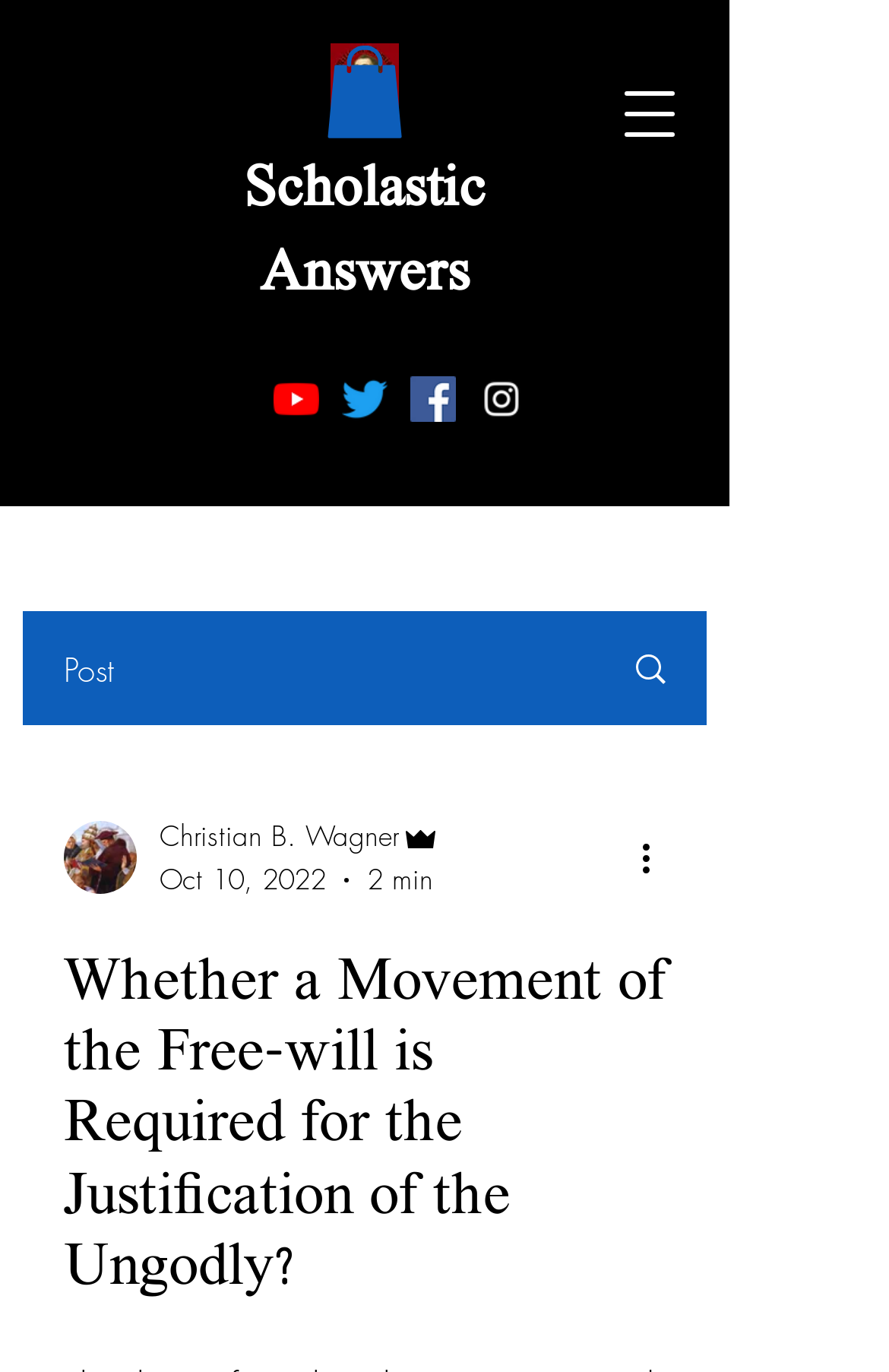Answer the question in one word or a short phrase:
What social media platforms are available?

YouTube, Twitter, Facebook, Instagram